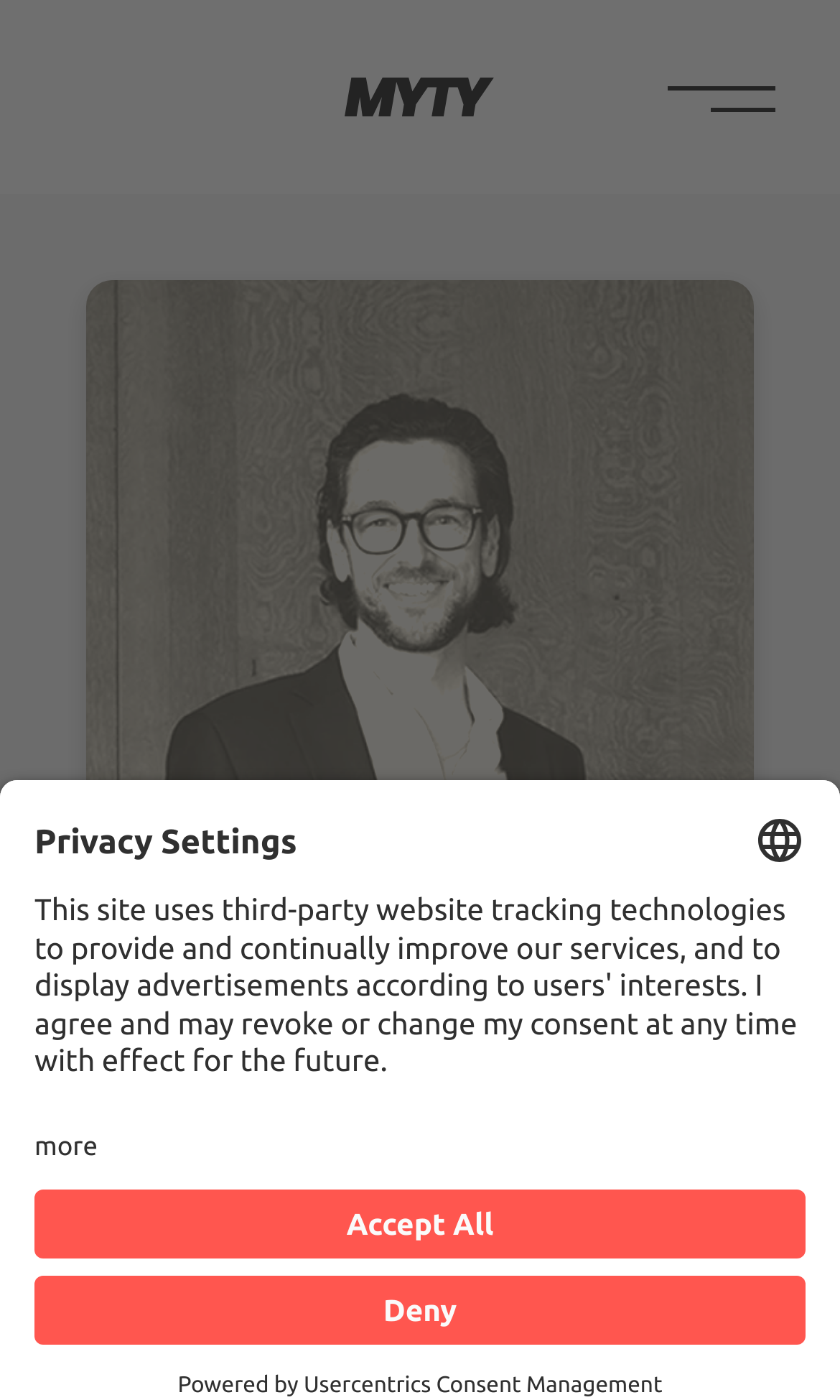Please give the bounding box coordinates of the area that should be clicked to fulfill the following instruction: "View more options". The coordinates should be in the format of four float numbers from 0 to 1, i.e., [left, top, right, bottom].

[0.041, 0.803, 0.116, 0.831]